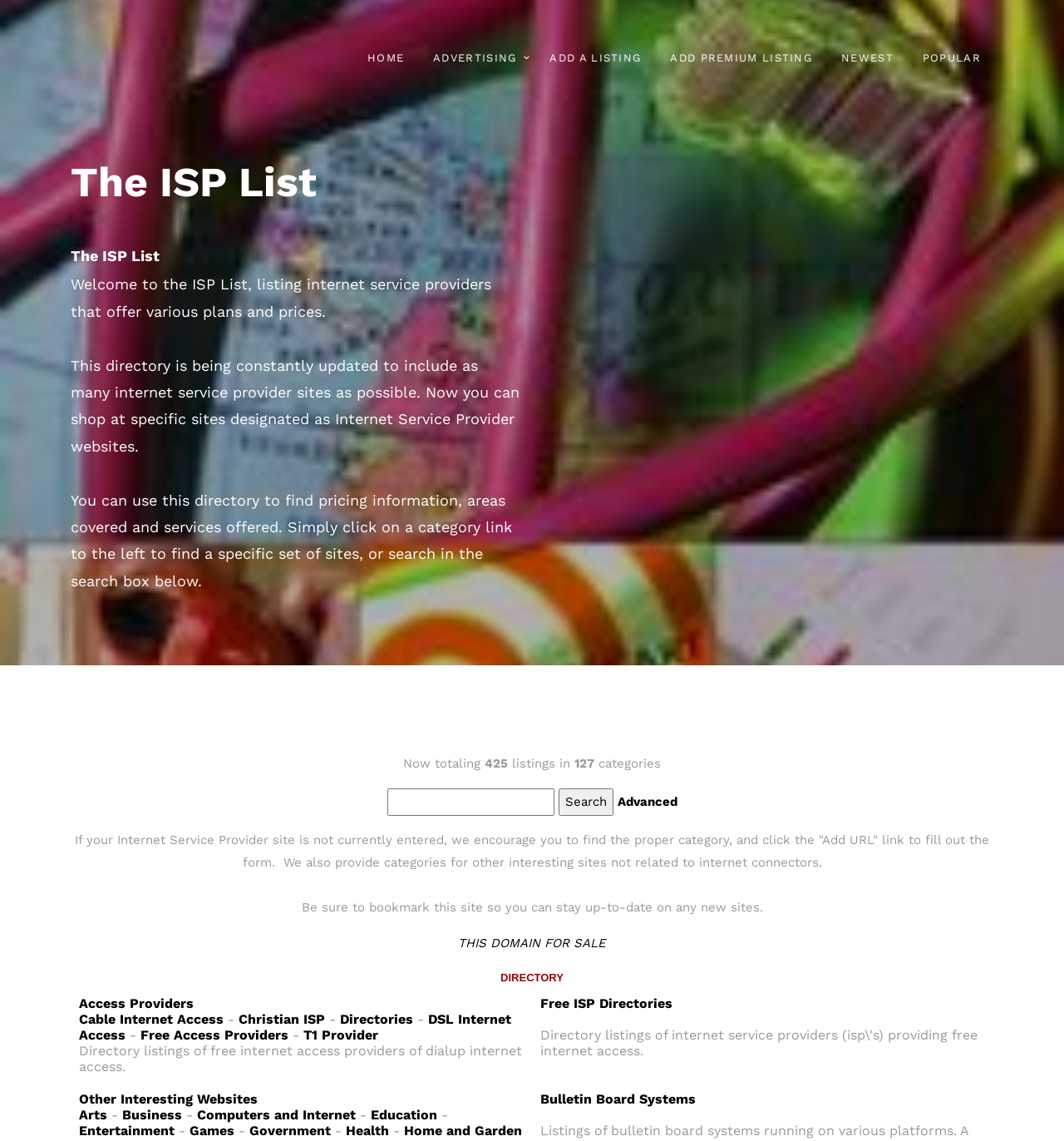Predict the bounding box of the UI element based on the description: "T1 Provider". The coordinates should be four float numbers between 0 and 1, formatted as [left, top, right, bottom].

[0.285, 0.9, 0.355, 0.914]